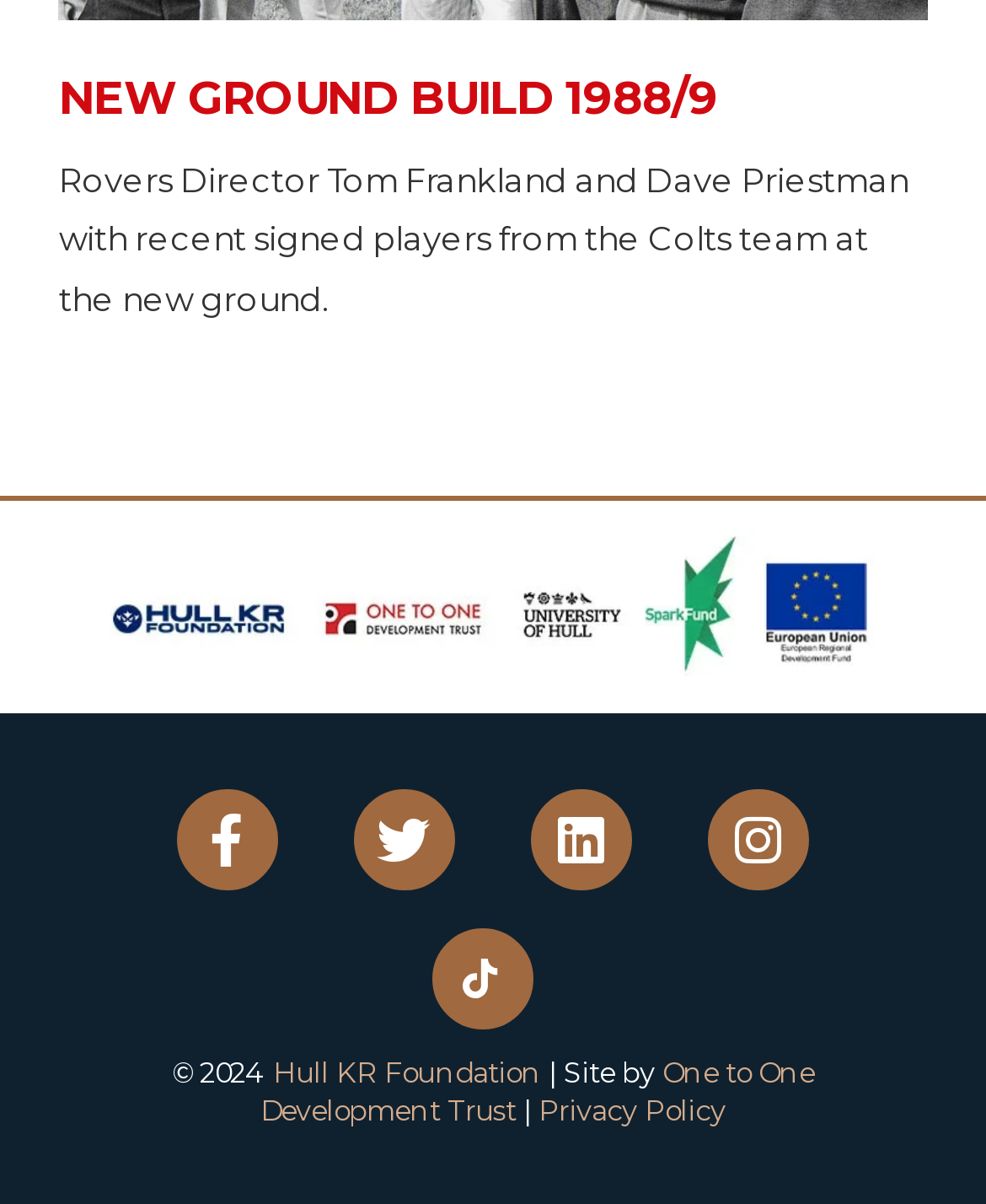What is the description of the image above the text?
Based on the image content, provide your answer in one word or a short phrase.

Rovers Director Tom Frankland and Dave Priestman with recent signed players from the Colts team at the new ground.